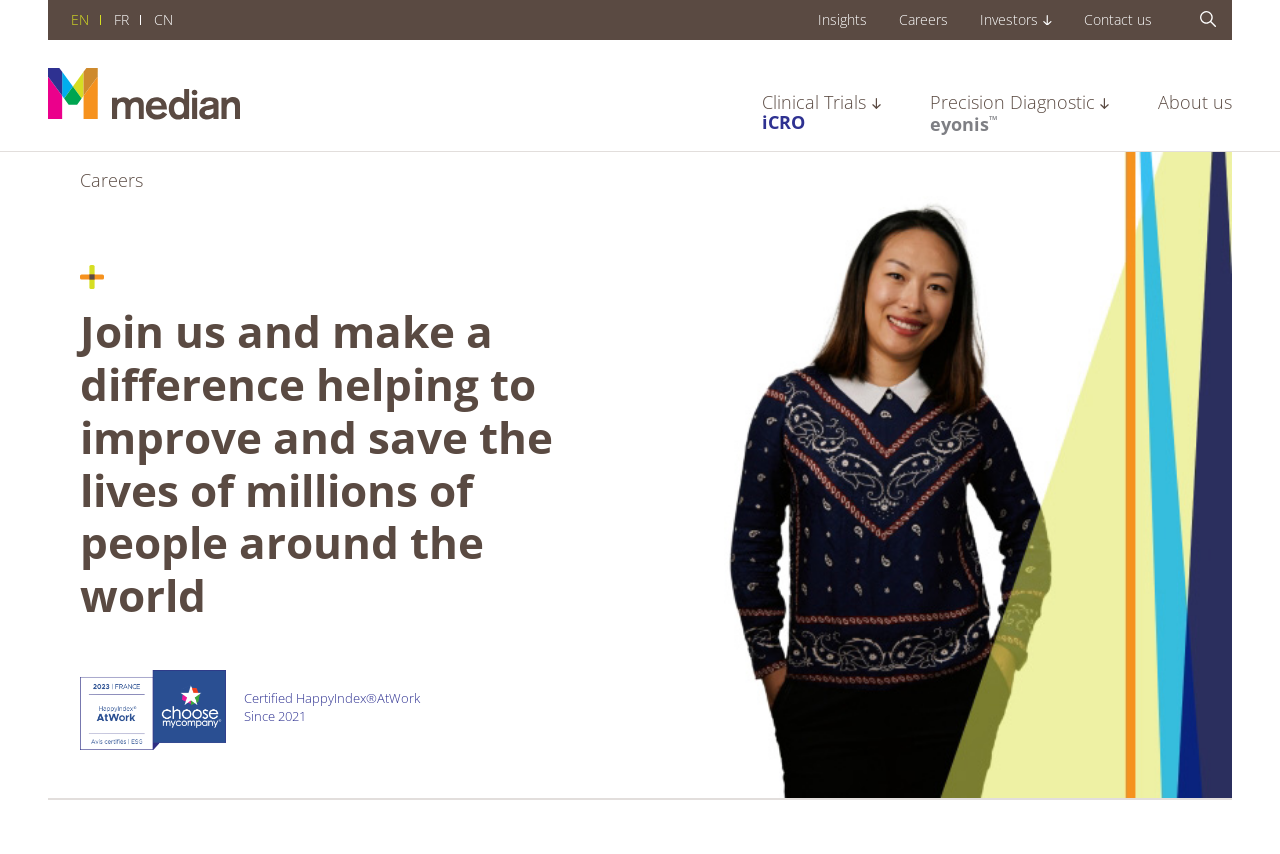What is the name of the company?
Based on the screenshot, provide a one-word or short-phrase response.

Median Technologies